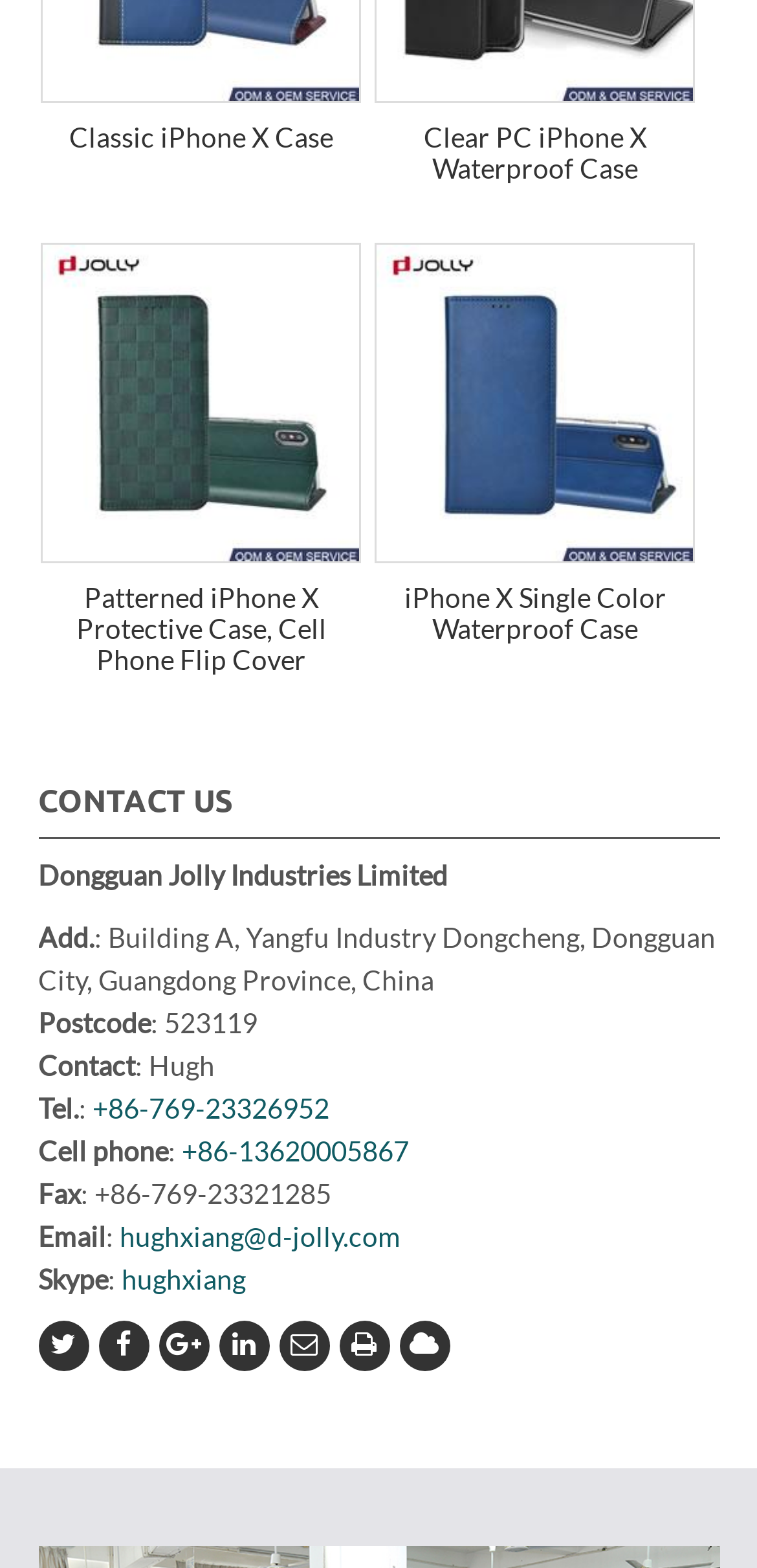Find the bounding box coordinates of the element you need to click on to perform this action: 'Contact us through the 'CONTACT US' link'. The coordinates should be represented by four float values between 0 and 1, in the format [left, top, right, bottom].

[0.05, 0.499, 0.95, 0.522]